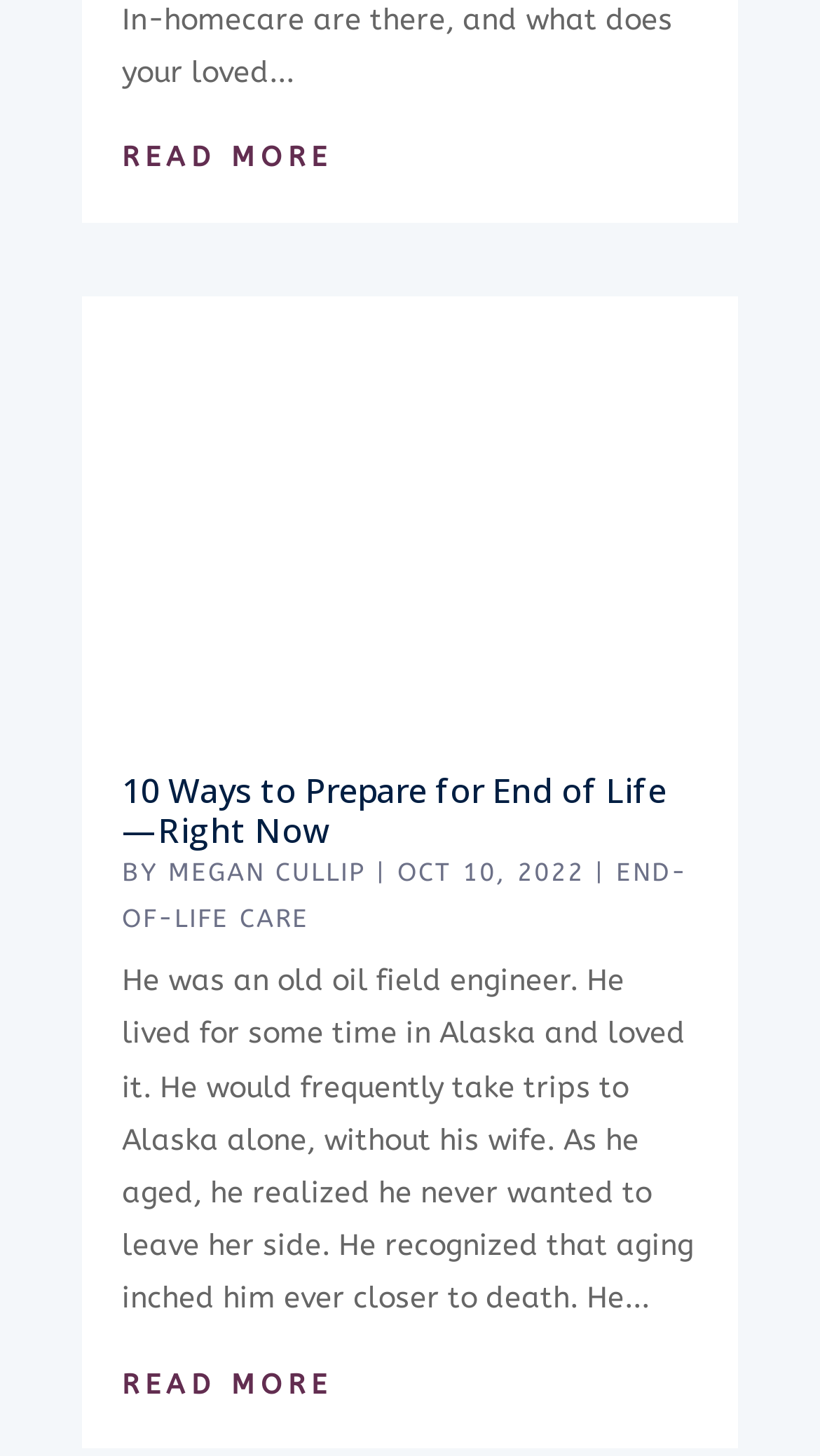When was the article published?
Provide a one-word or short-phrase answer based on the image.

OCT 10, 2022